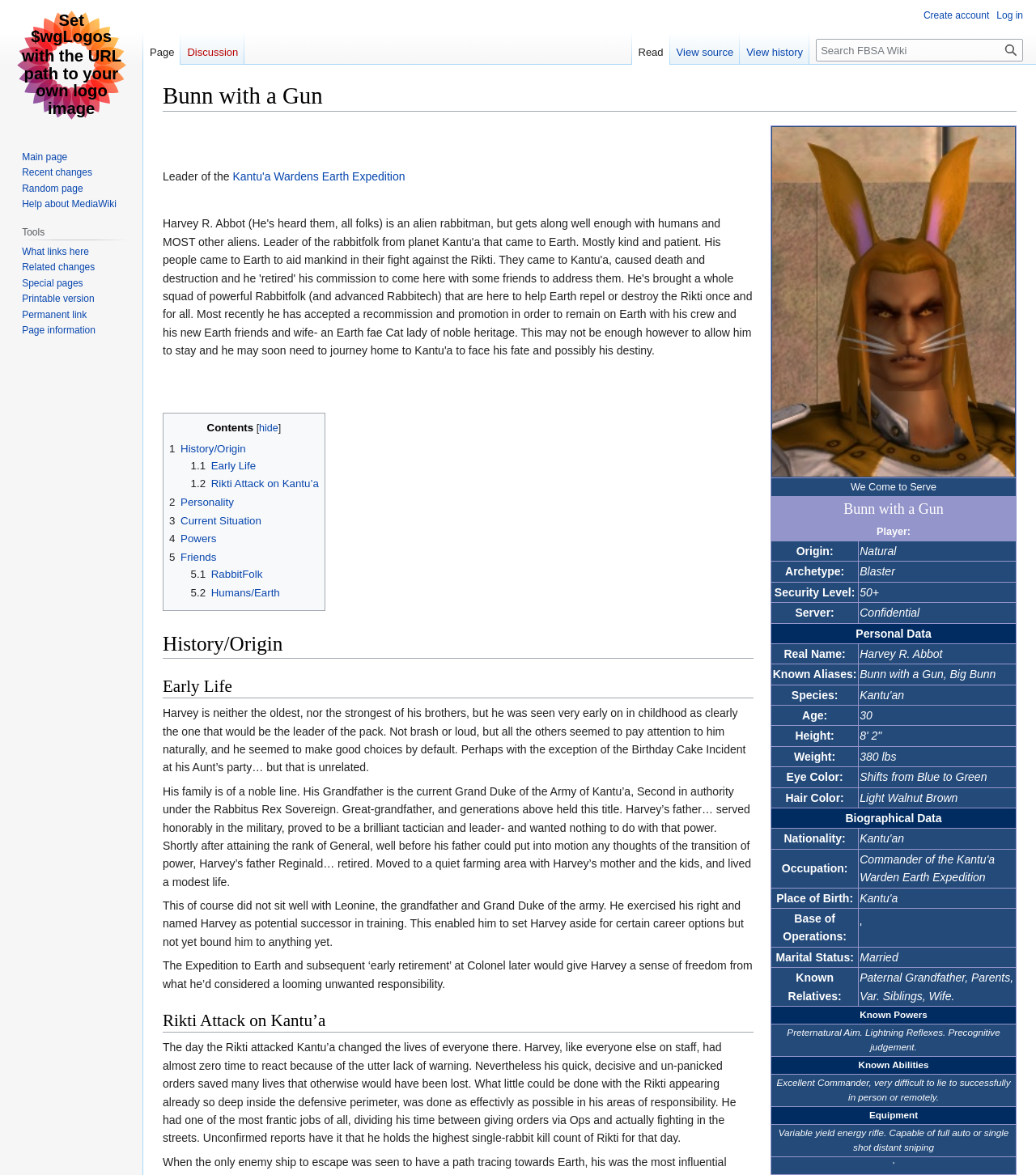Please find the bounding box for the UI component described as follows: "title="Visit the main page"".

[0.006, 0.0, 0.131, 0.11]